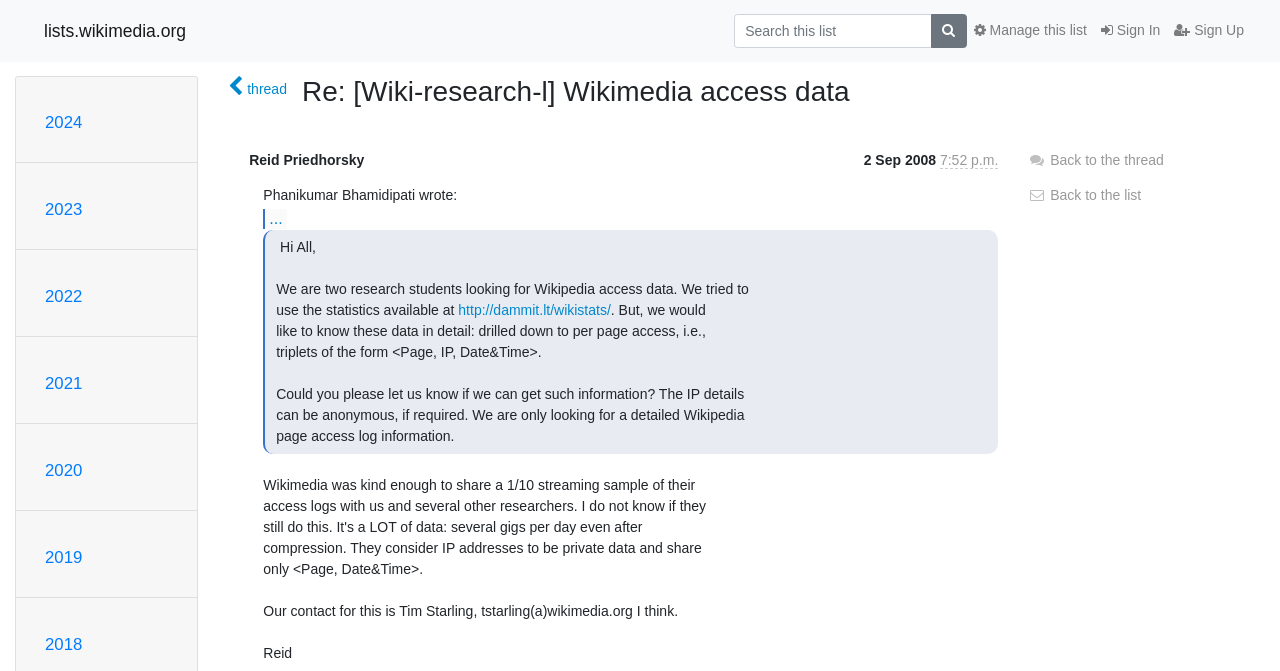Please specify the bounding box coordinates of the element that should be clicked to execute the given instruction: 'Back to the thread'. Ensure the coordinates are four float numbers between 0 and 1, expressed as [left, top, right, bottom].

[0.803, 0.226, 0.909, 0.25]